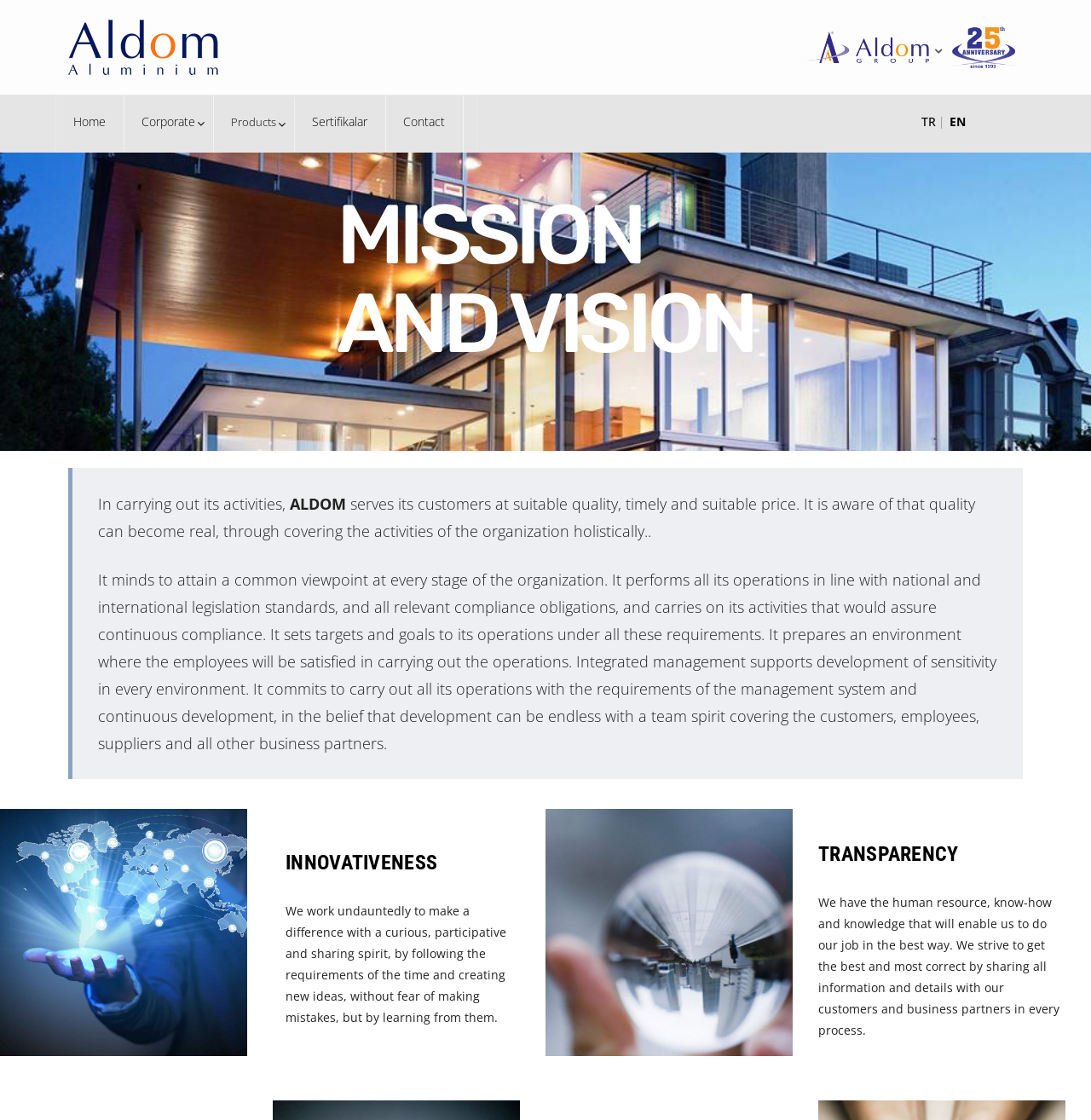Utilize the details in the image to give a detailed response to the question: What is the company's commitment to quality?

Based on the webpage content, it is mentioned that the company commits to carry out all its operations with the requirements of the management system and continuous development, in the belief that development can be endless.